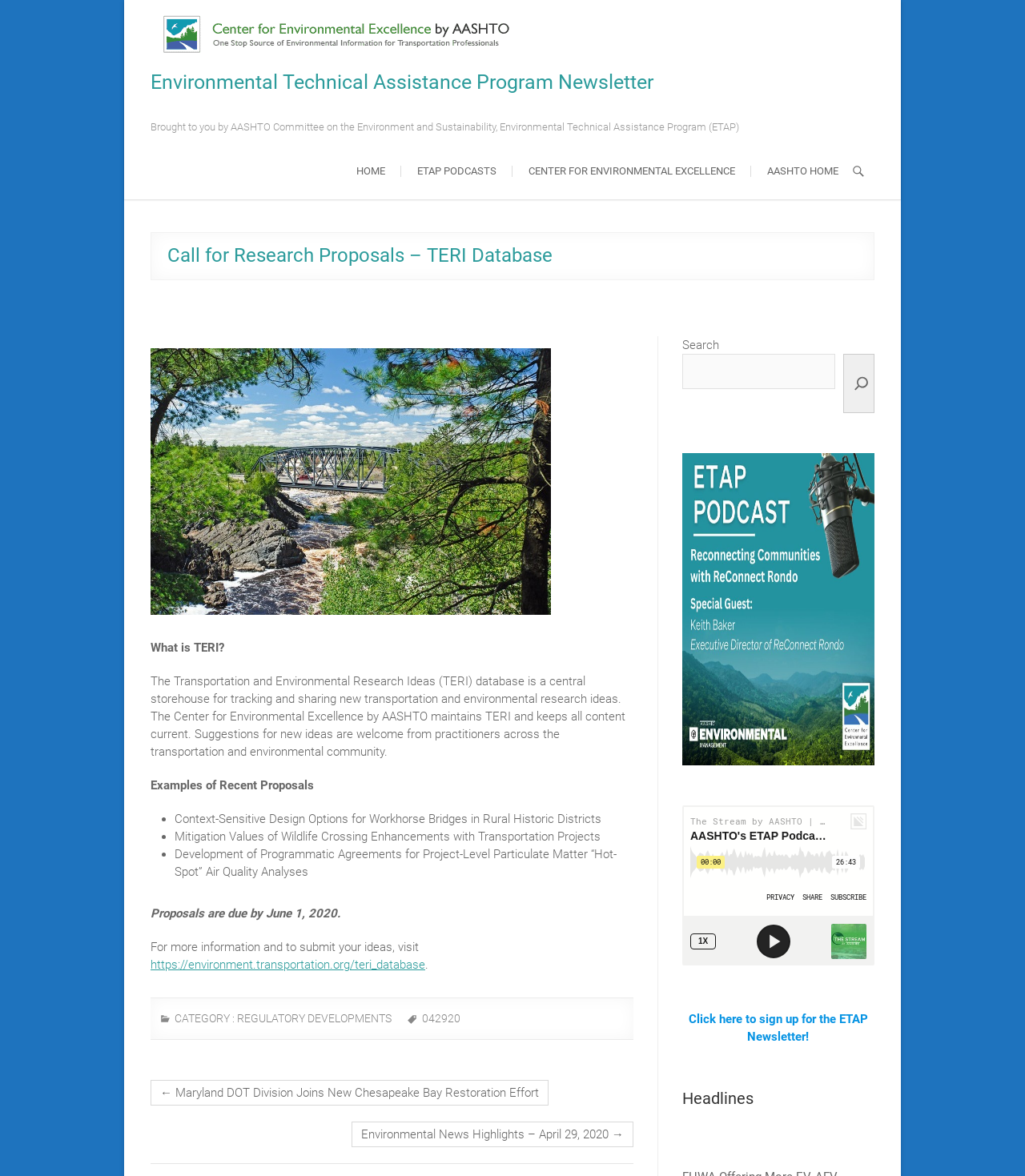Identify the bounding box coordinates of the area you need to click to perform the following instruction: "Sign up for the ETAP Newsletter".

[0.672, 0.86, 0.847, 0.888]